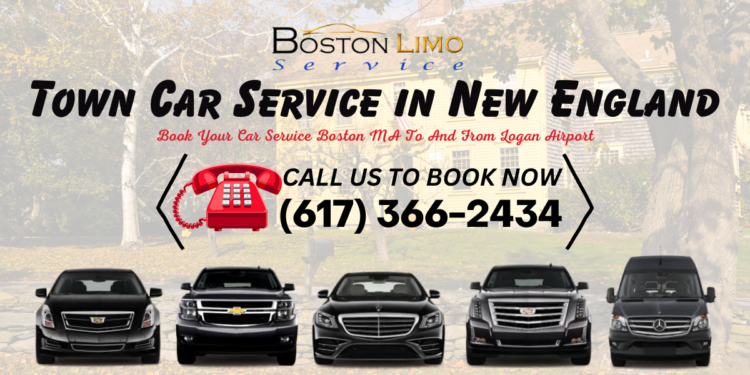What is the contact number provided for booking?
Give a one-word or short phrase answer based on the image.

(617) 366-2434